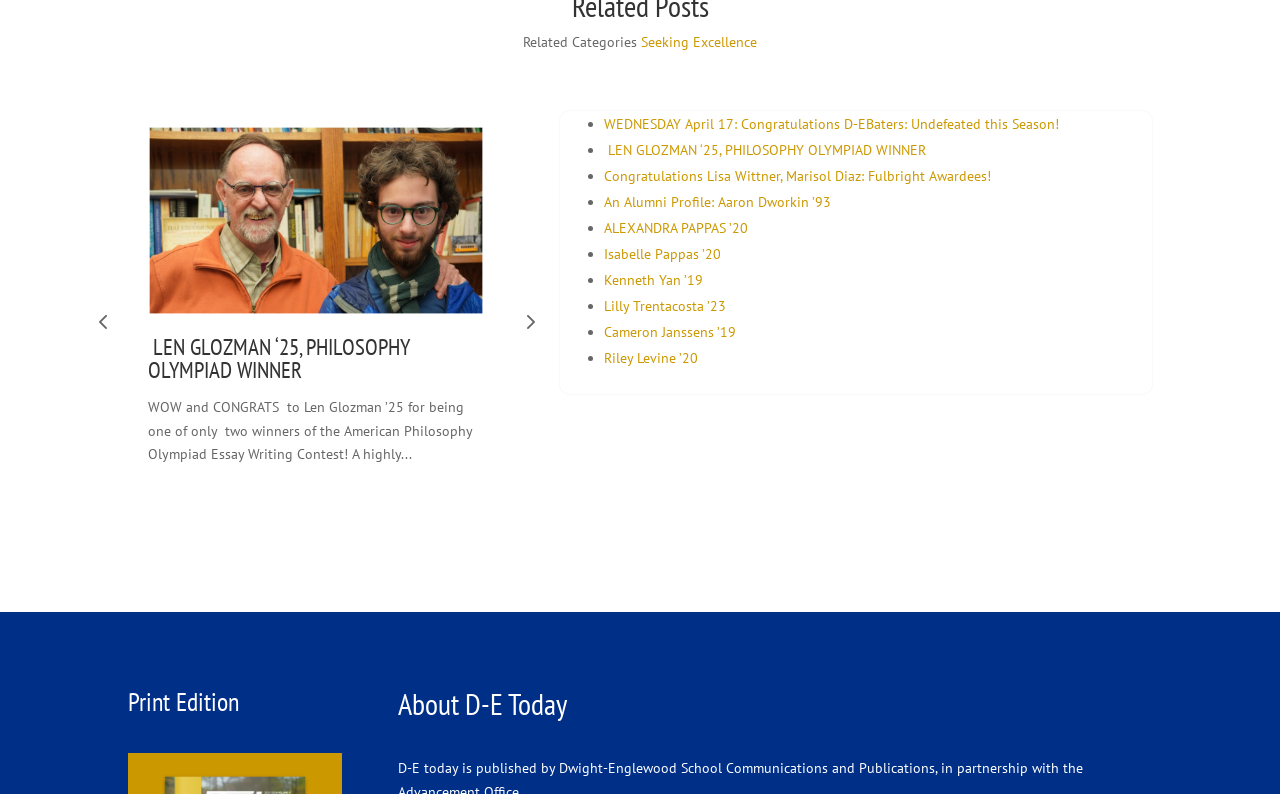Please identify the coordinates of the bounding box that should be clicked to fulfill this instruction: "Go to the previous page".

[0.065, 0.378, 0.096, 0.429]